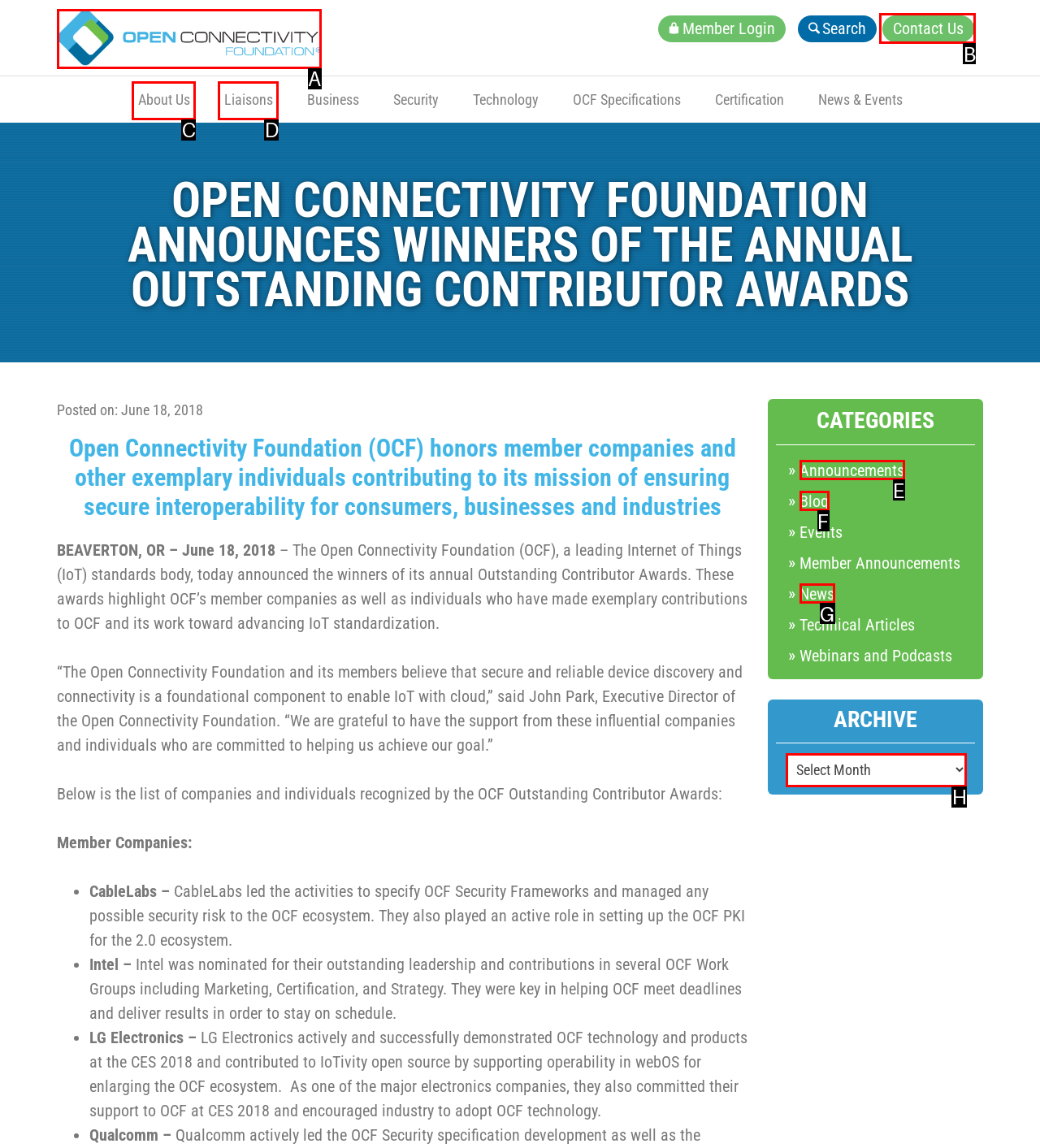Which option should be clicked to execute the following task: Explore Plan G? Respond with the letter of the selected option.

None